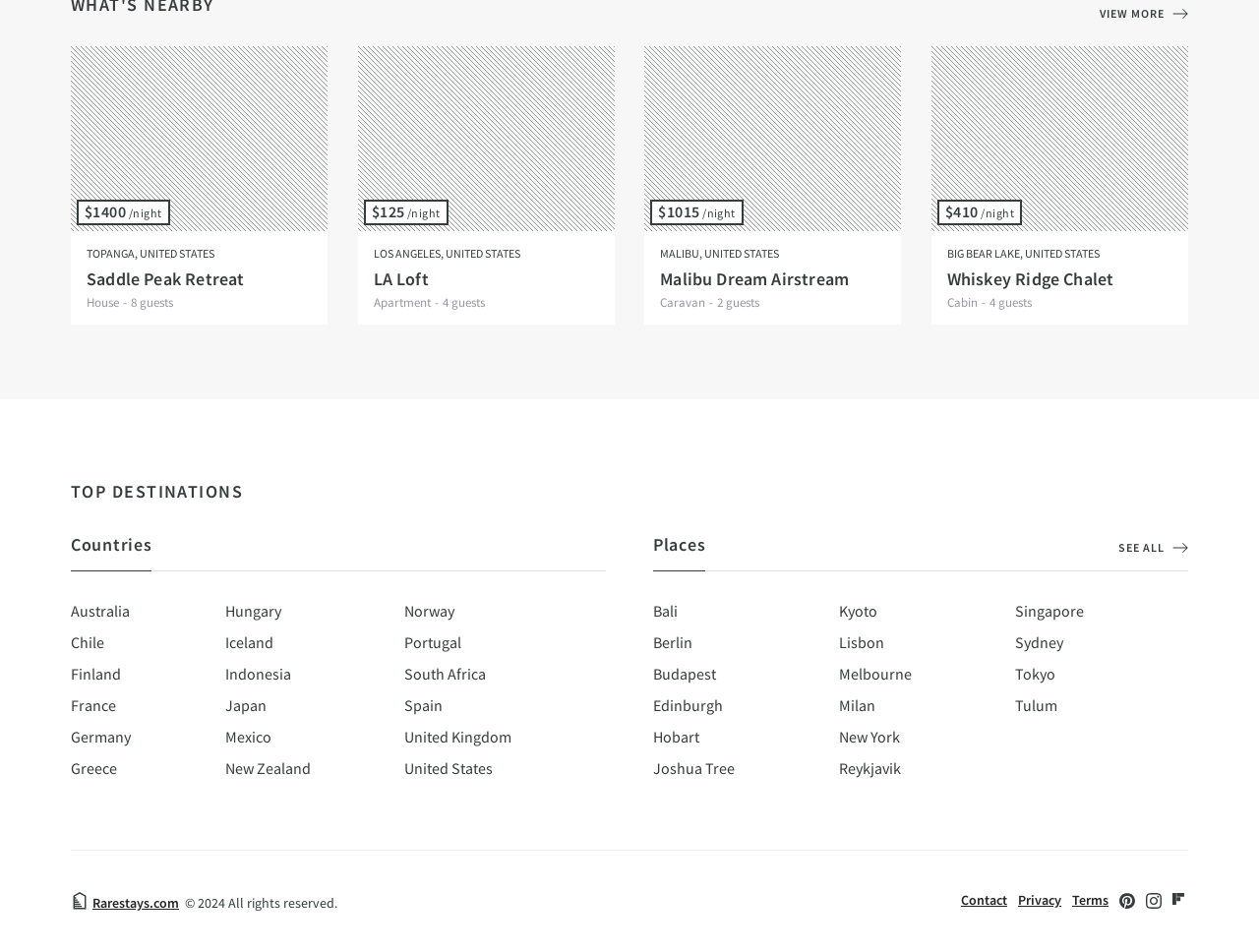Locate the bounding box coordinates of the clickable part needed for the task: "Book Saddle Peak Retreat".

[0.056, 0.049, 0.26, 0.243]